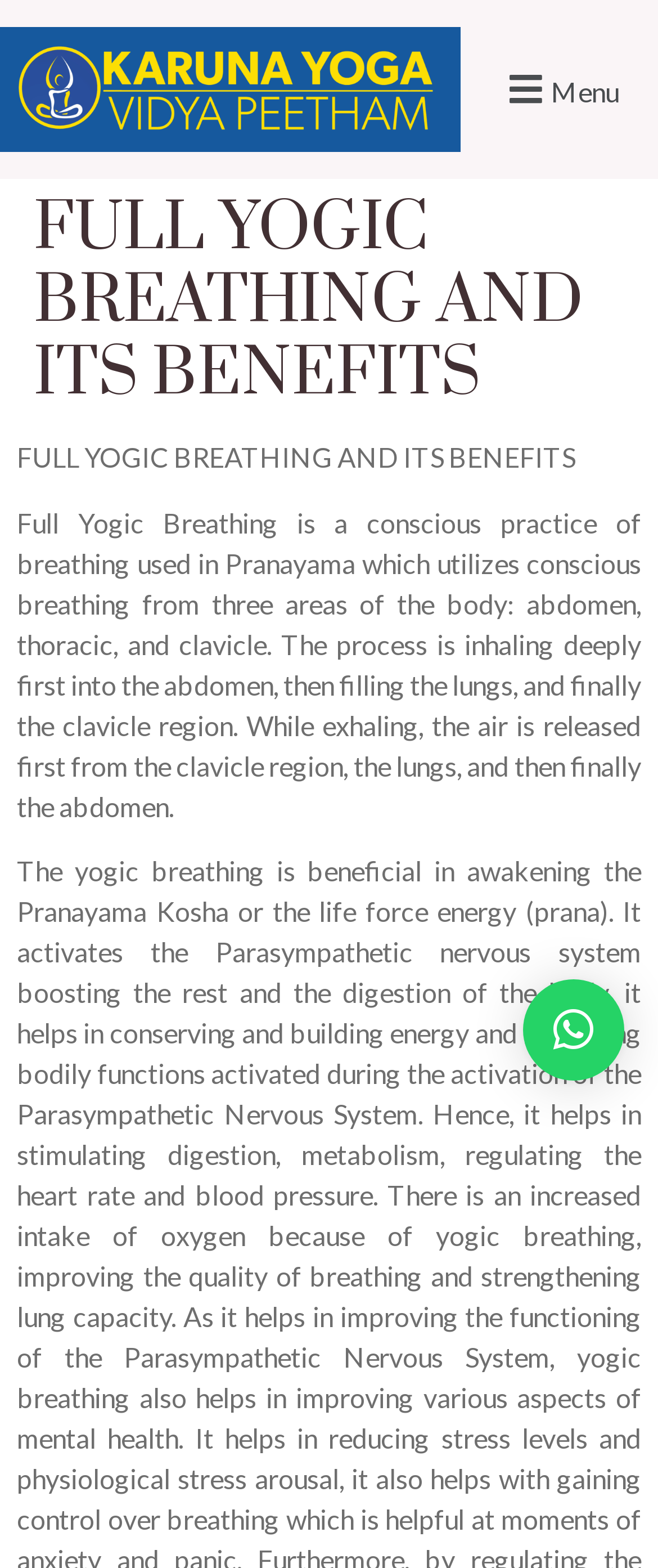Locate and provide the bounding box coordinates for the HTML element that matches this description: "Menu Close".

[0.7, 0.037, 1.0, 0.077]